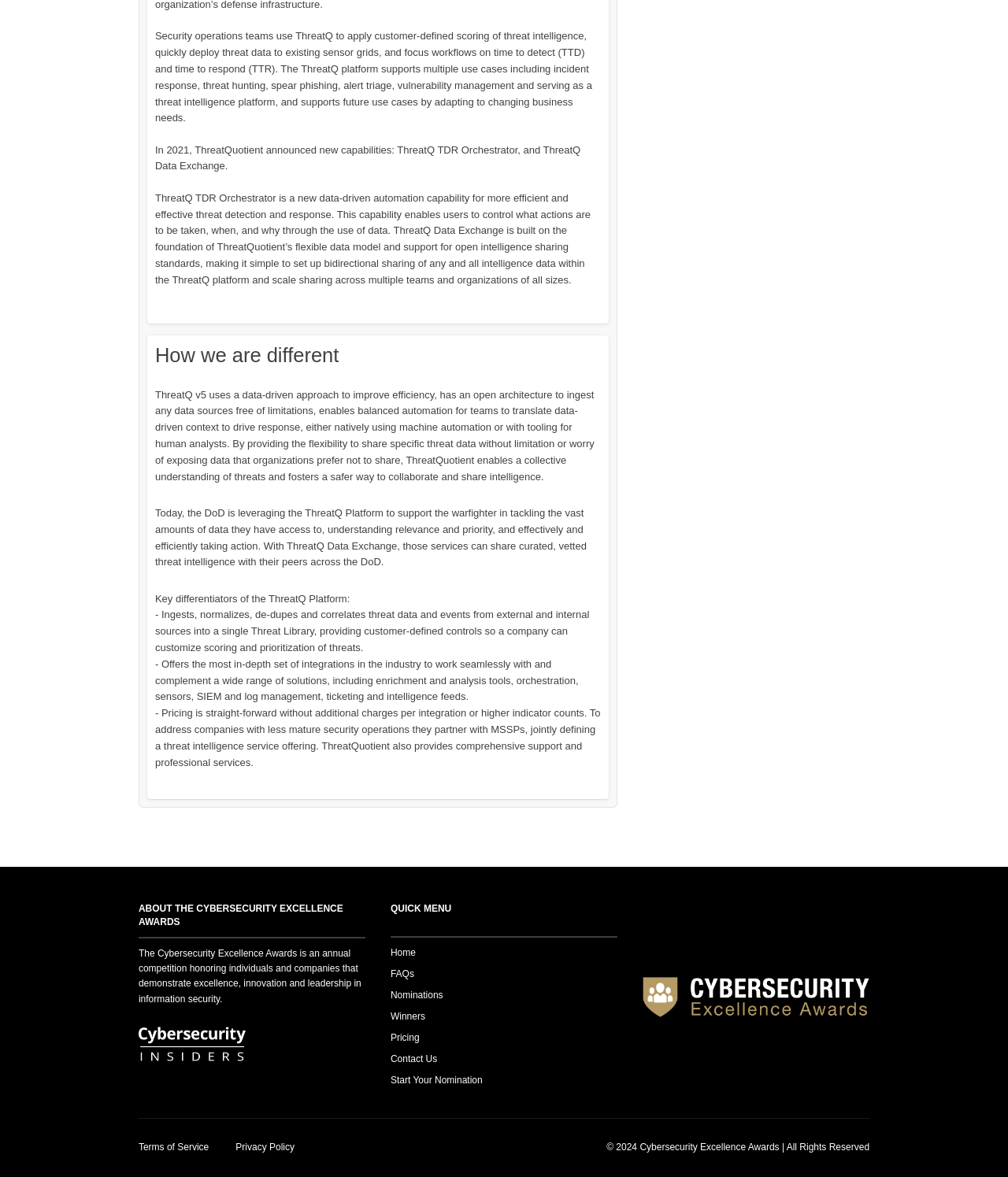Find the bounding box coordinates of the element to click in order to complete this instruction: "Click on 'Start Your Nomination'". The bounding box coordinates must be four float numbers between 0 and 1, denoted as [left, top, right, bottom].

[0.387, 0.912, 0.613, 0.93]